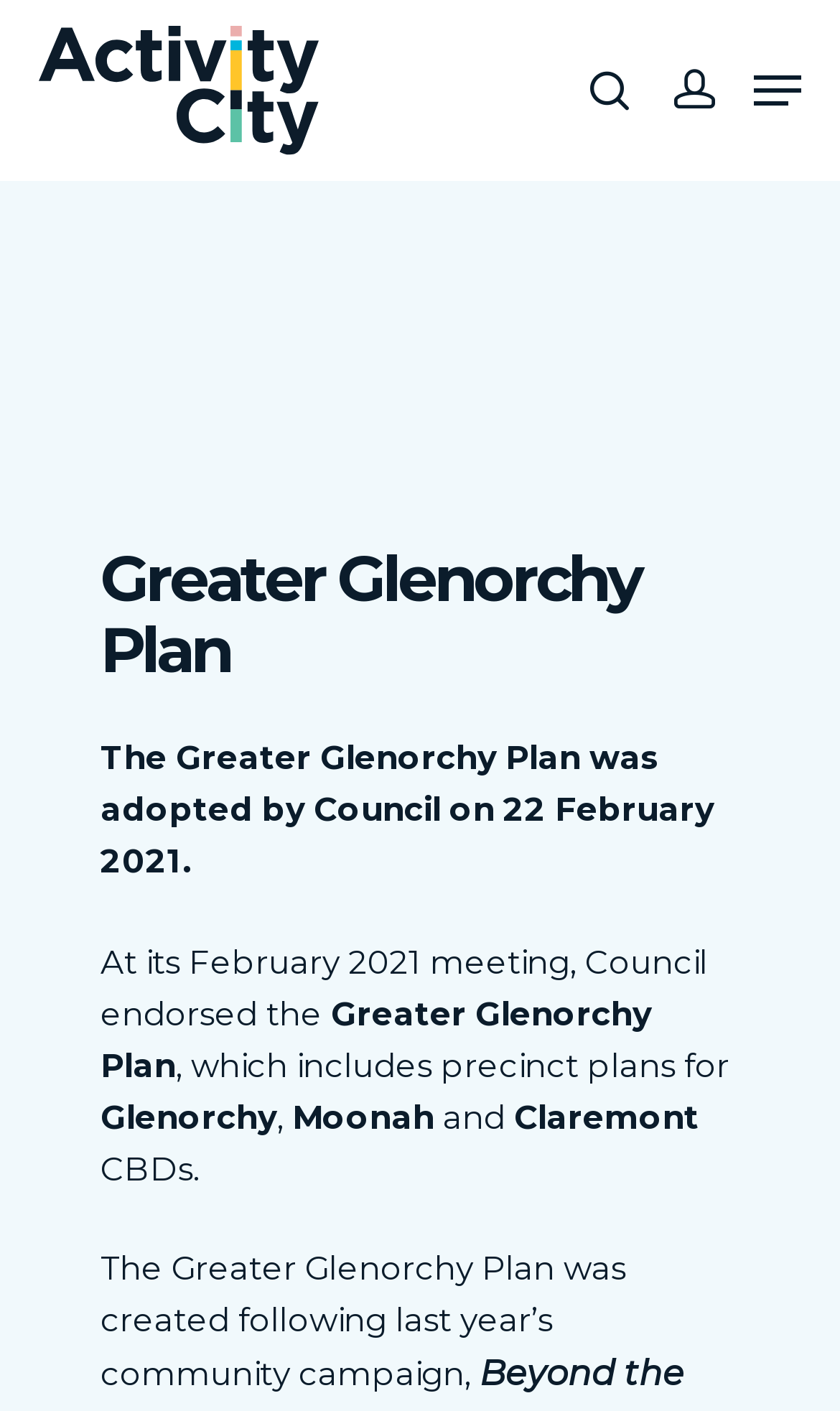Please find the bounding box coordinates of the element that must be clicked to perform the given instruction: "Open Navigation Menu". The coordinates should be four float numbers from 0 to 1, i.e., [left, top, right, bottom].

[0.897, 0.049, 0.954, 0.079]